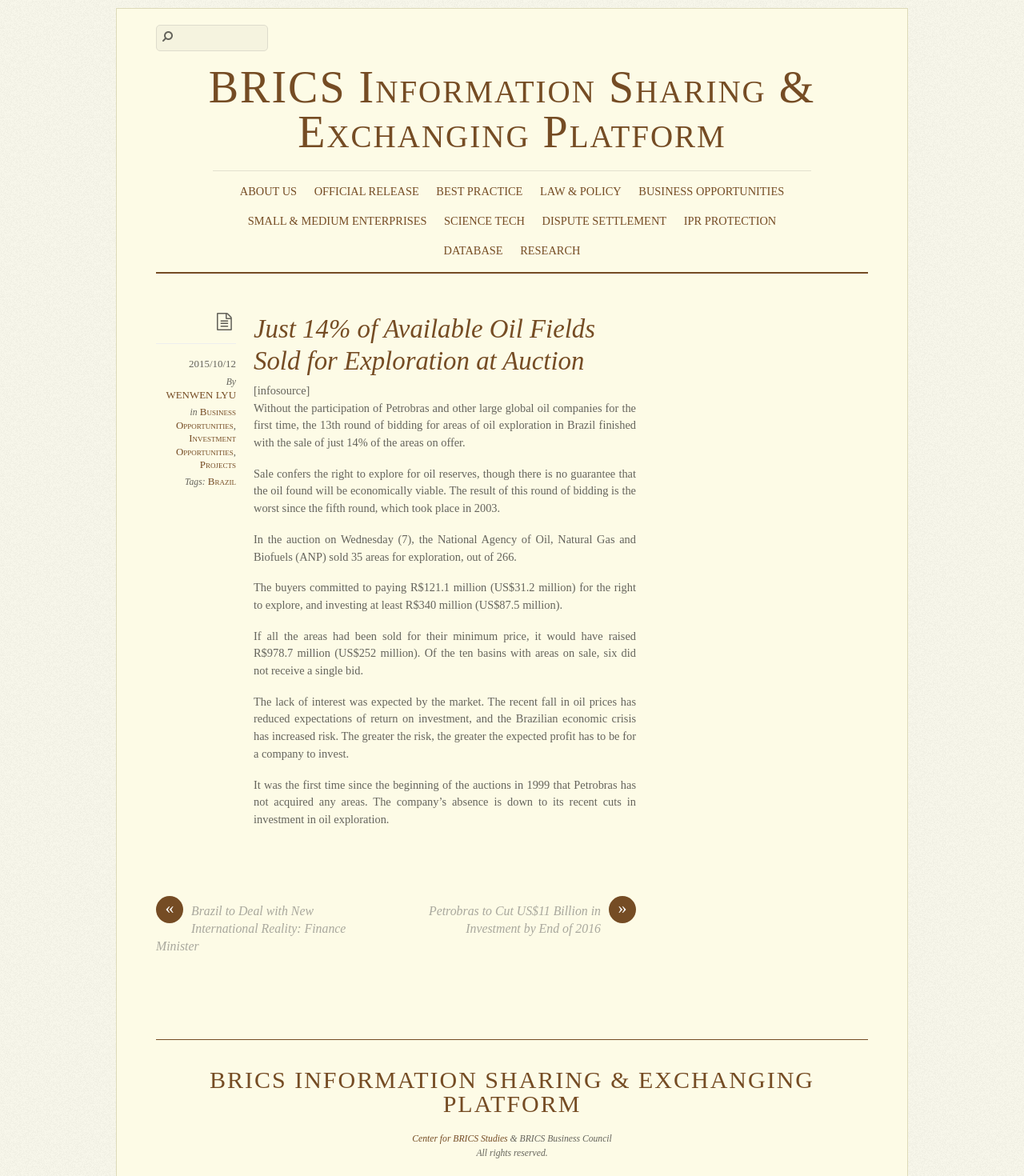Find and extract the text of the primary heading on the webpage.

Just 14% of Available Oil Fields Sold for Exploration at Auction